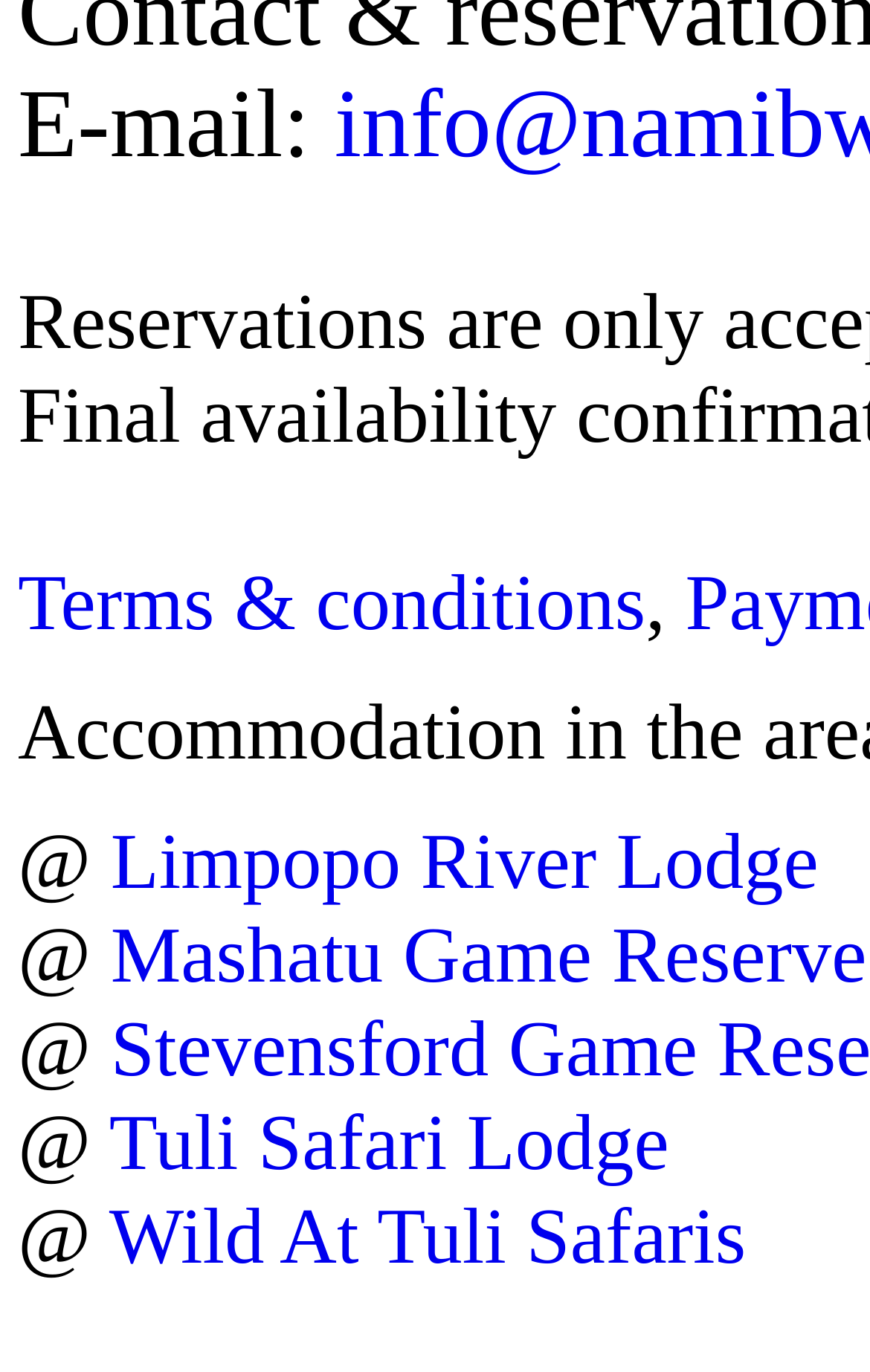Use a single word or phrase to respond to the question:
How many links are there on this webpage?

5